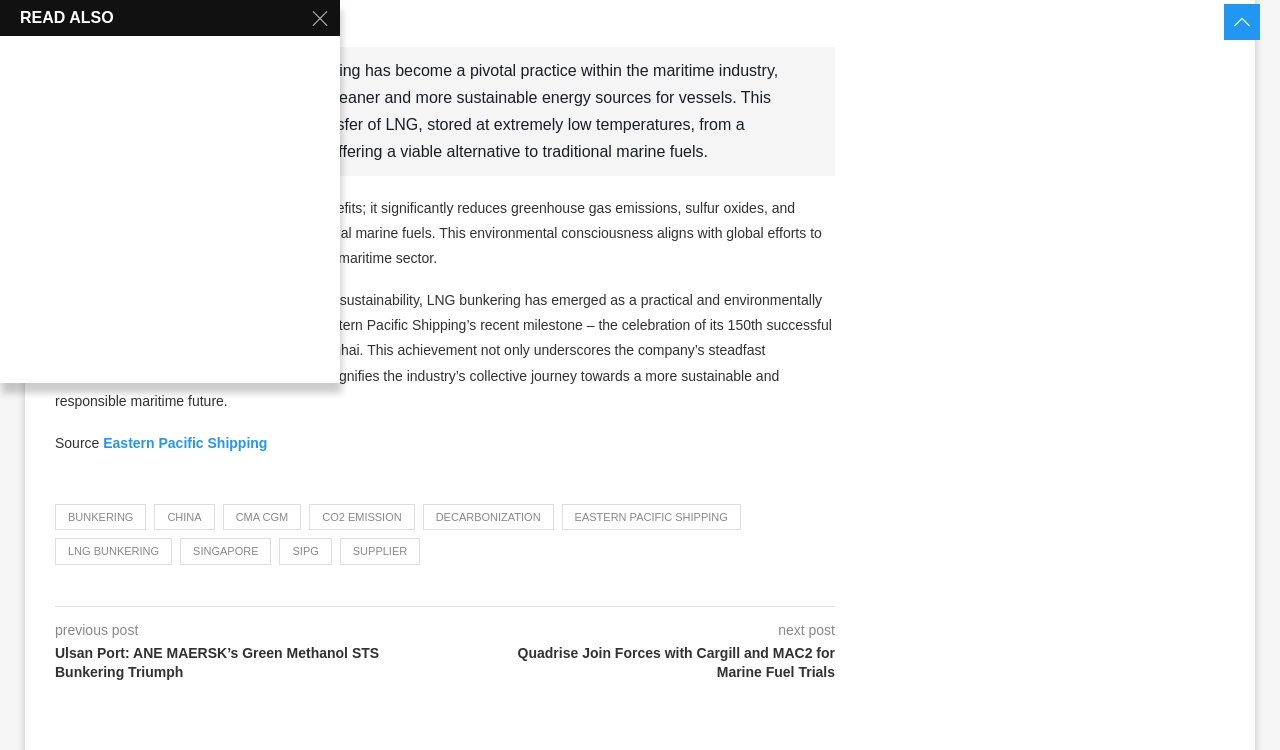Determine the bounding box coordinates for the HTML element described here: "Eastern Pacific Shipping".

[0.321, 0.34, 0.439, 0.362]